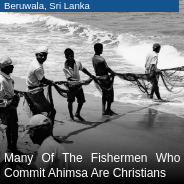Look at the image and write a detailed answer to the question: 
What principle do many of the fishermen adhere to?

According to the caption, many of the fishermen in the image adhere to the principle of Ahimsa, which emphasizes non-violence, reflecting their cultural practices and connection to their faith.